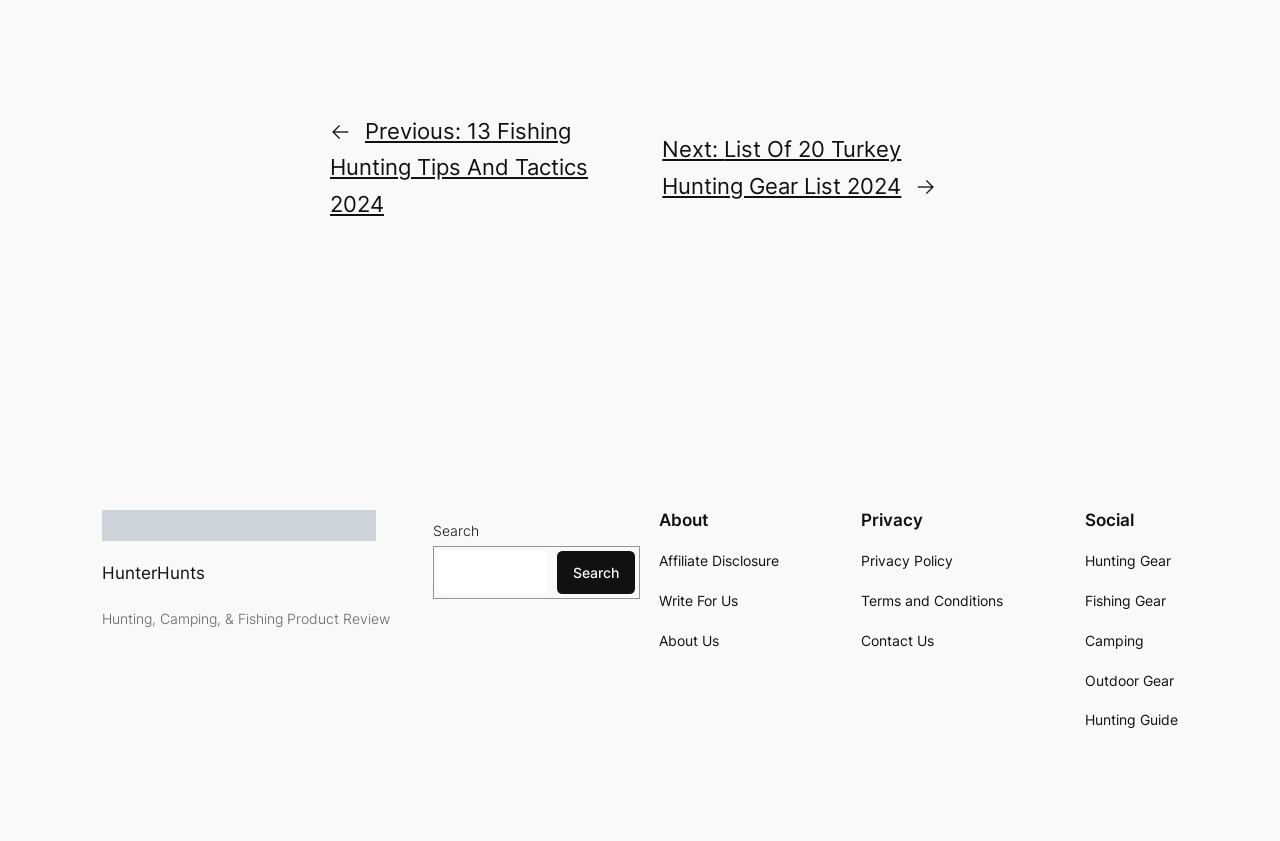Specify the bounding box coordinates for the region that must be clicked to perform the given instruction: "Go to previous post".

[0.258, 0.14, 0.459, 0.258]